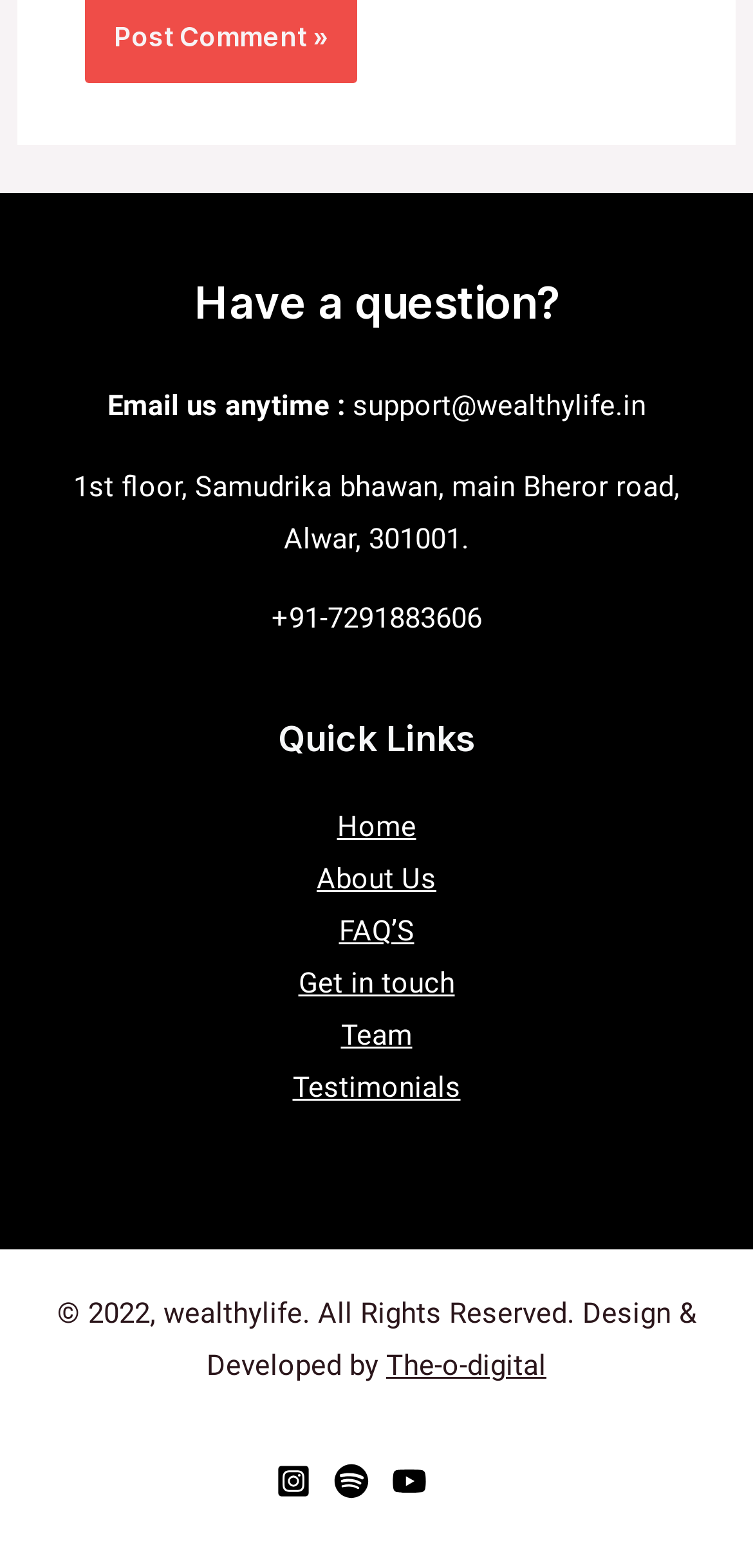What is the email address to contact?
Please respond to the question with a detailed and thorough explanation.

I found the email address in the footer section of the webpage, under the 'Have a question?' heading, which is 'support@wealthylife.in'.